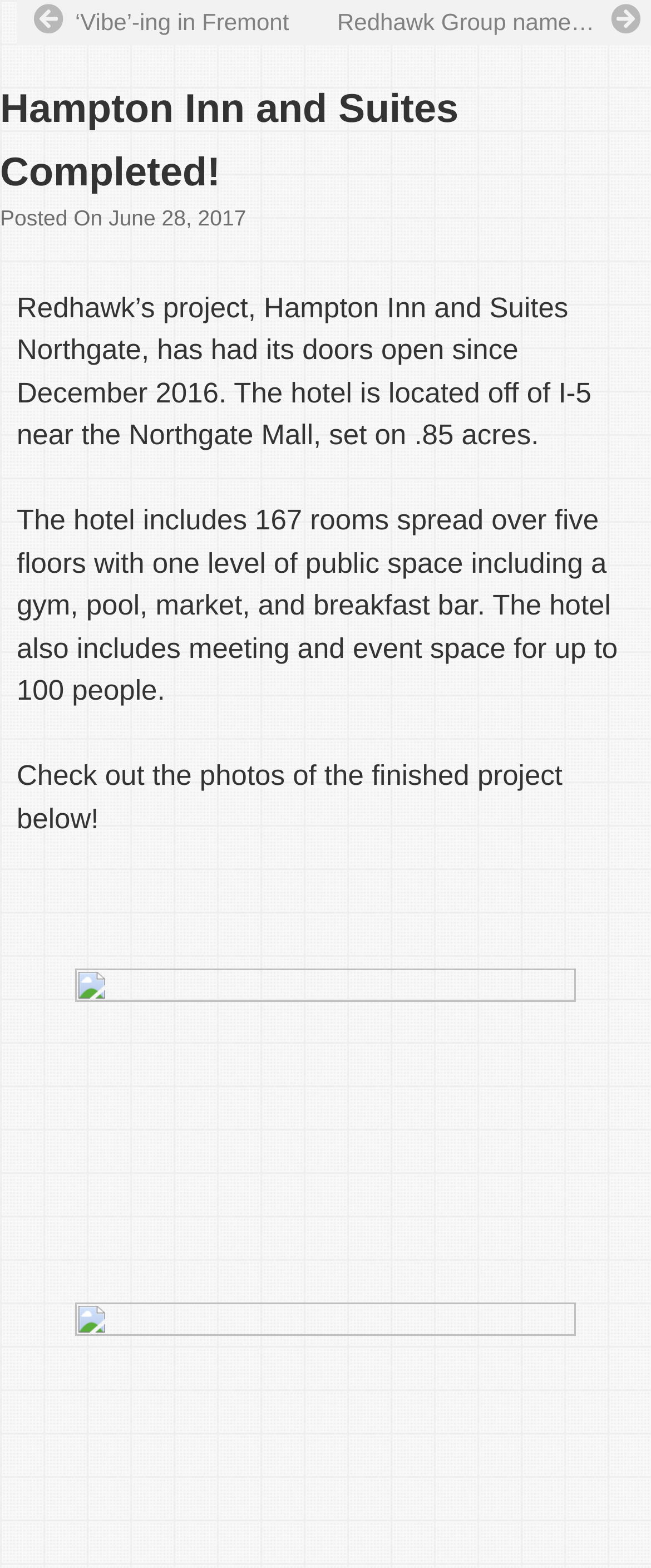When was the post about the hotel's completion published?
Carefully examine the image and provide a detailed answer to the question.

I found this information by reading the second element on the webpage, which is a timestamp. It says 'Posted On June 28, 2017'.